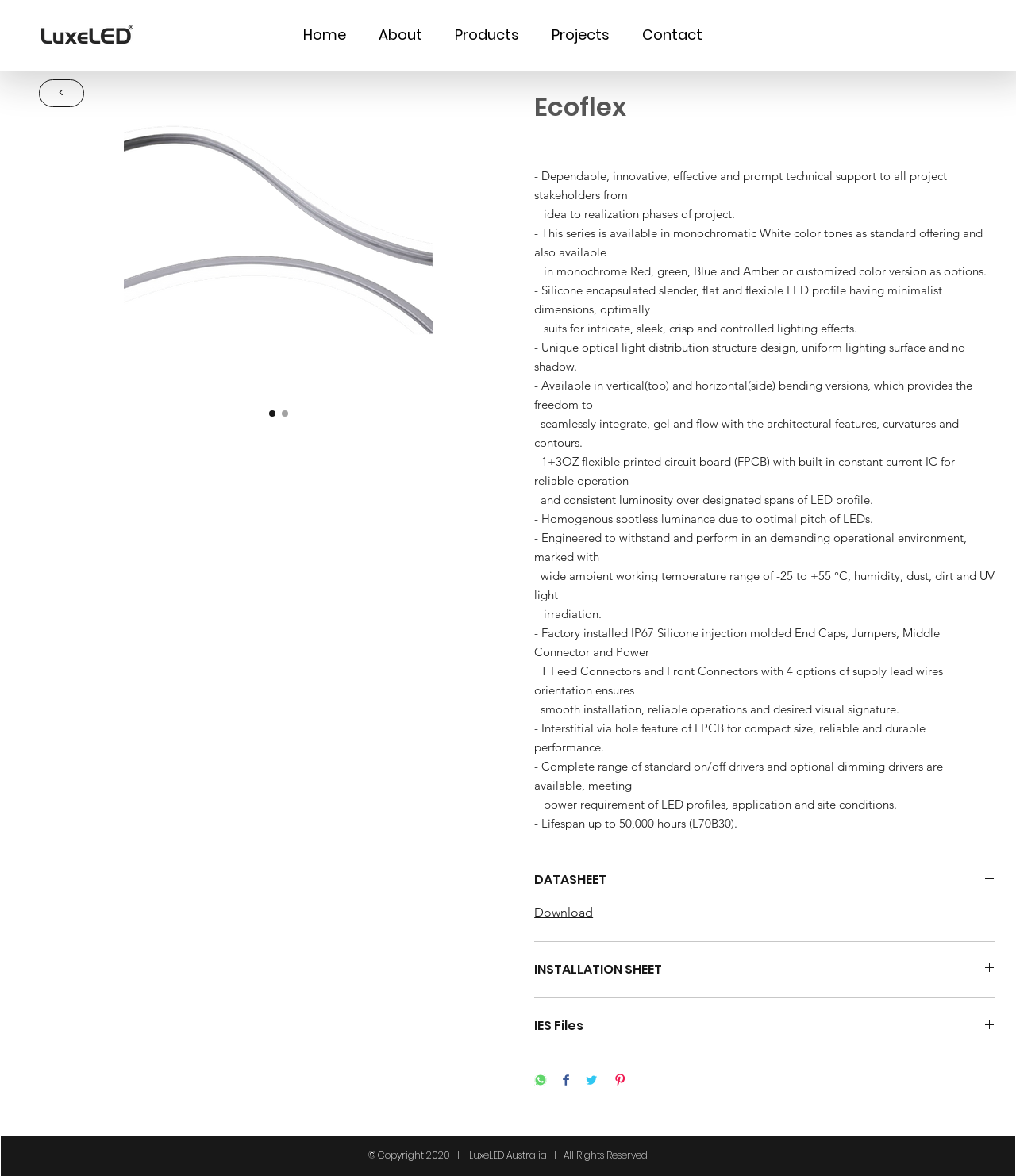Provide the bounding box coordinates of the HTML element described as: "IES Files". The bounding box coordinates should be four float numbers between 0 and 1, i.e., [left, top, right, bottom].

[0.526, 0.865, 0.98, 0.88]